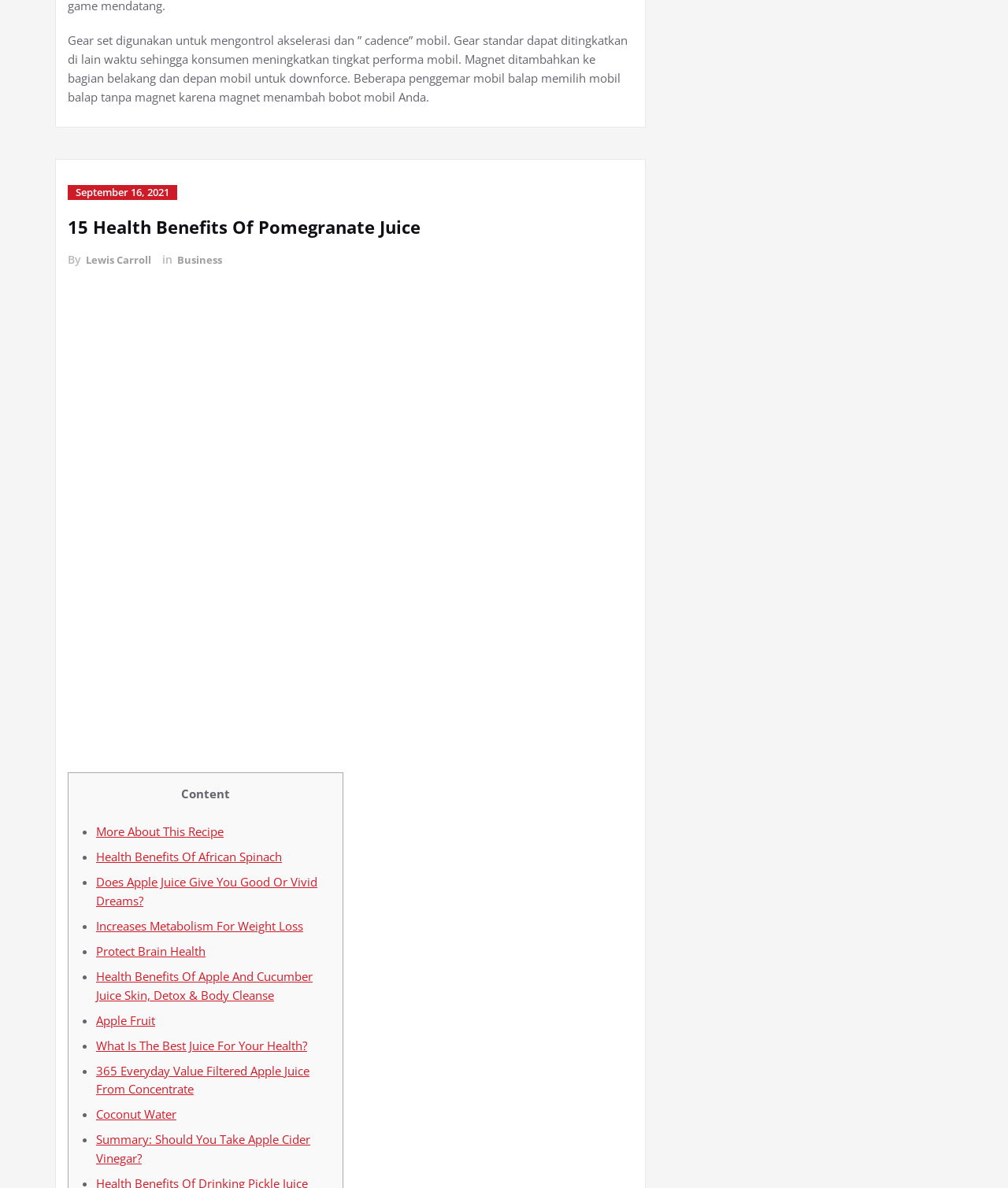Show the bounding box coordinates for the element that needs to be clicked to execute the following instruction: "Click the link to read about 15 Health Benefits Of Pomegranate Juice". Provide the coordinates in the form of four float numbers between 0 and 1, i.e., [left, top, right, bottom].

[0.067, 0.203, 0.446, 0.225]